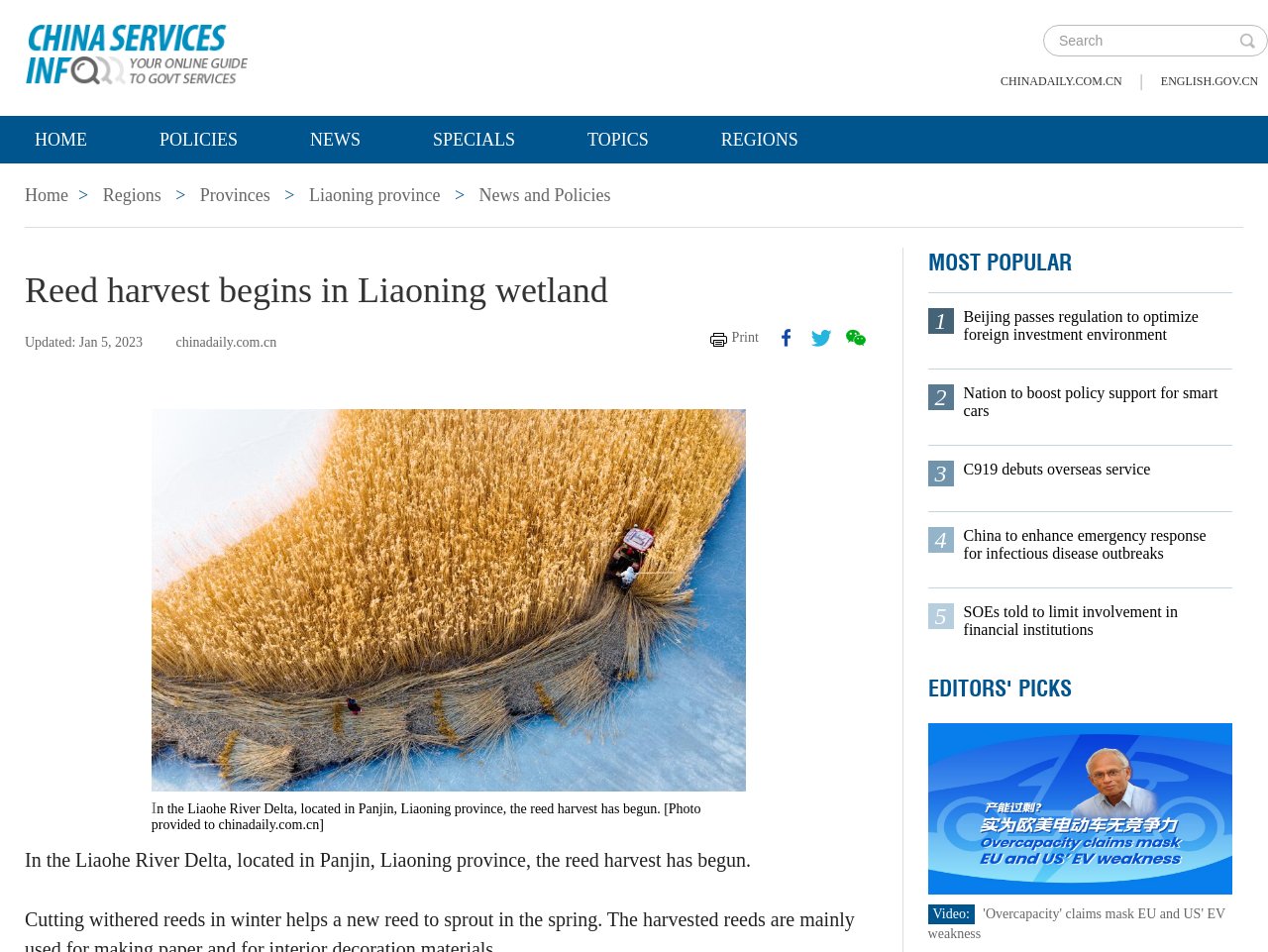Determine the bounding box coordinates of the clickable element to complete this instruction: "Share on facebook". Provide the coordinates in the format of four float numbers between 0 and 1, [left, top, right, bottom].

[0.612, 0.344, 0.628, 0.365]